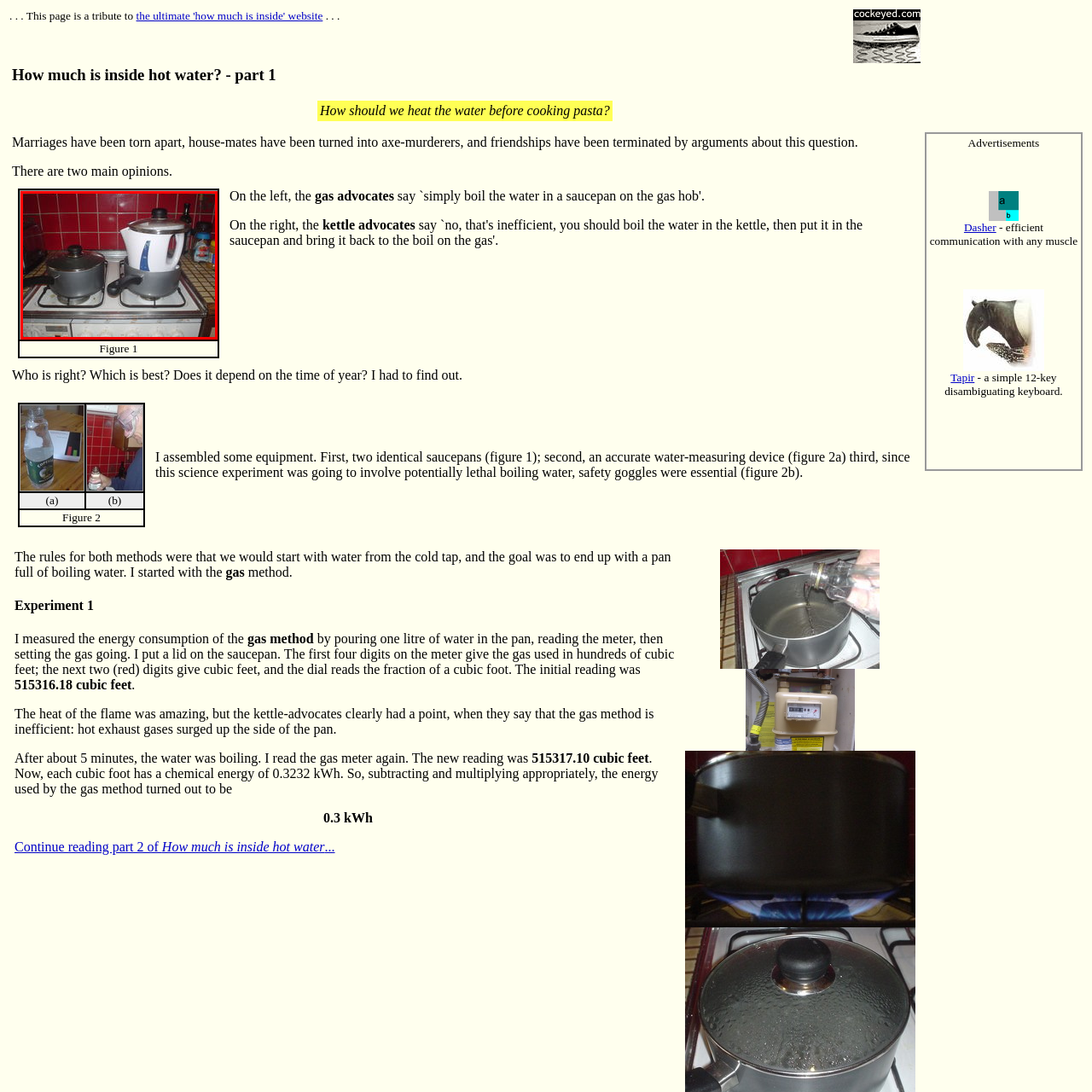What is the purpose of the gray saucepan?
Examine the image inside the red bounding box and give an in-depth answer to the question, using the visual evidence provided.

According to the caption, the gray saucepan with a lid is typically used for boiling or cooking various ingredients, suggesting its functionality in the kitchen setup.